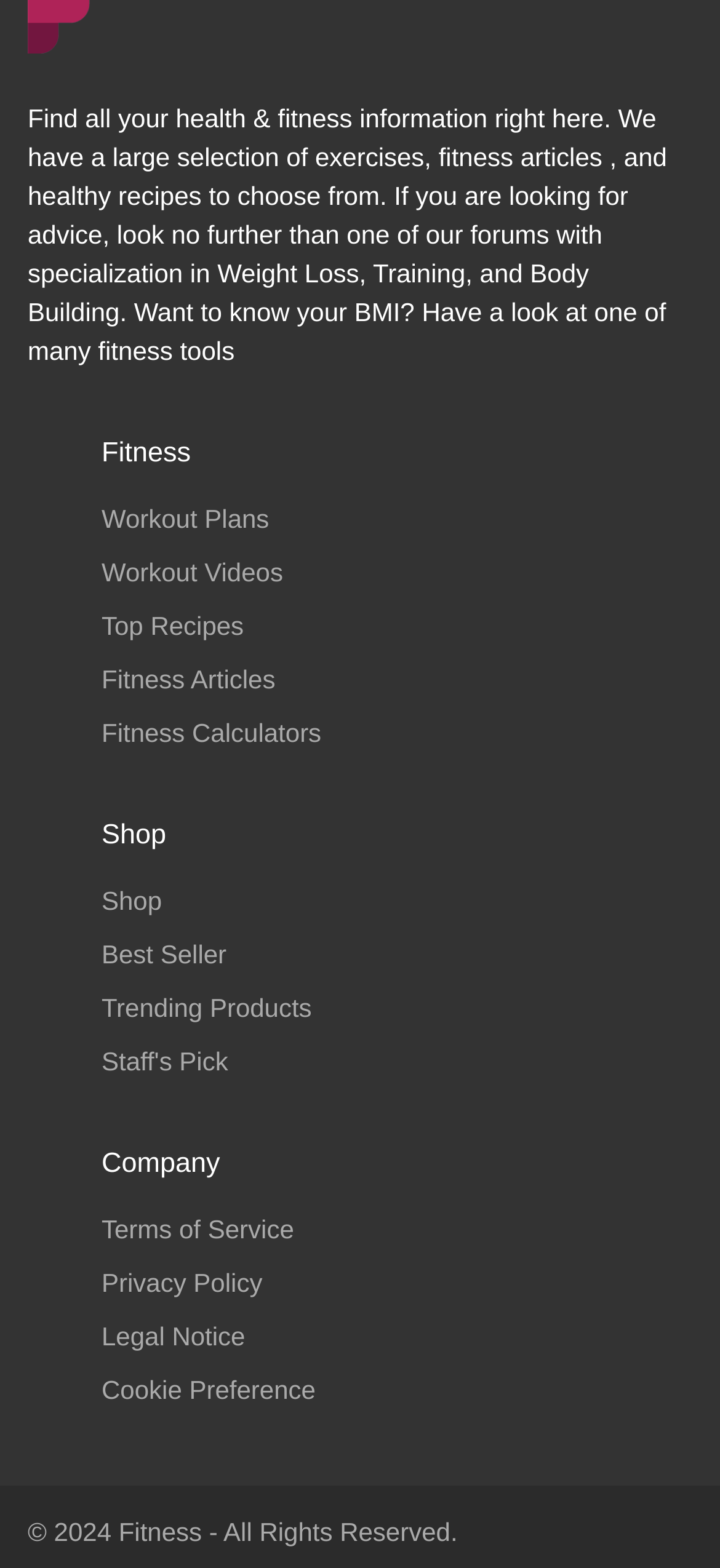What is the copyright year of this website?
Answer the question based on the image using a single word or a brief phrase.

2024